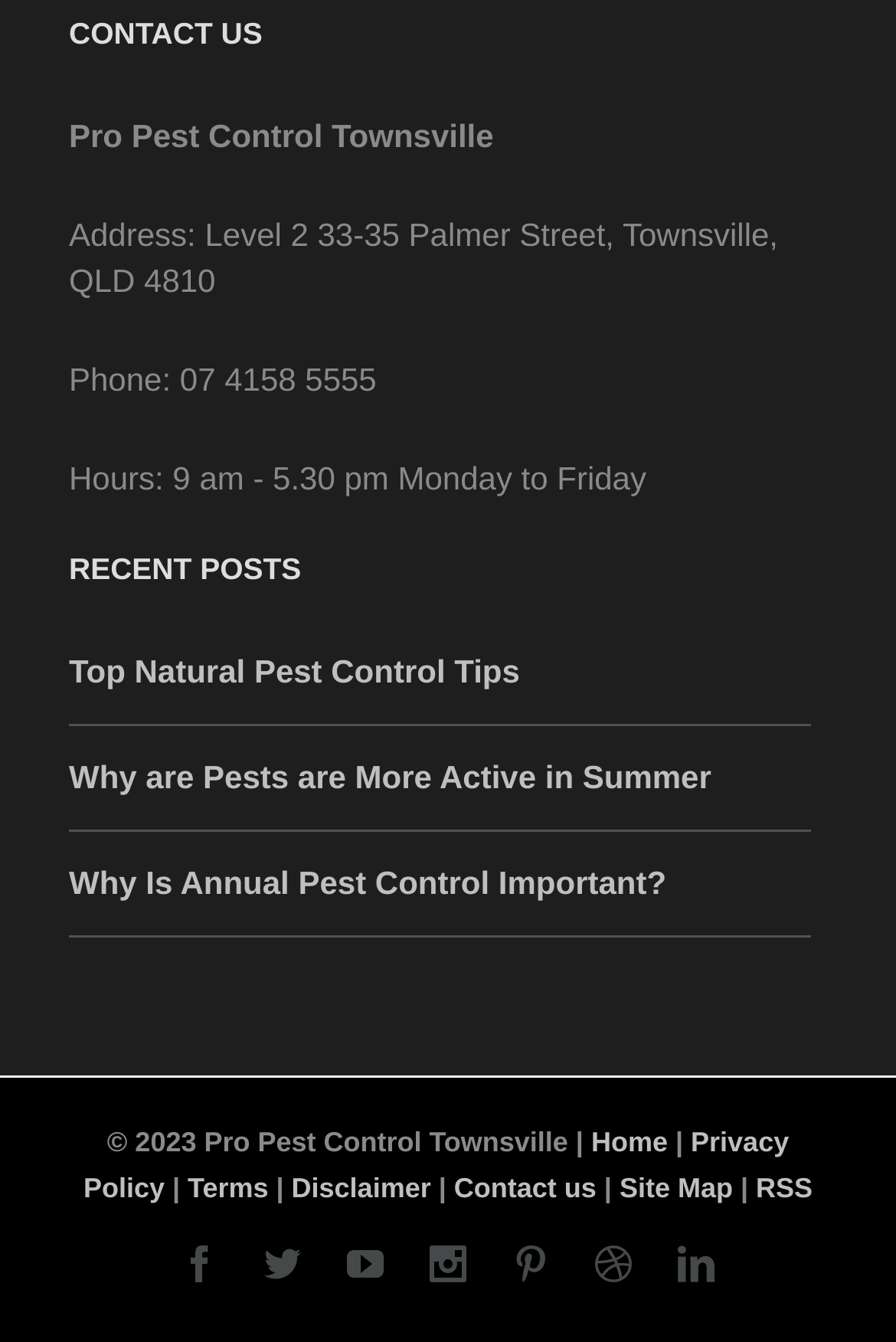Identify the bounding box coordinates of the section that should be clicked to achieve the task described: "read top natural pest control tips".

[0.077, 0.484, 0.905, 0.52]